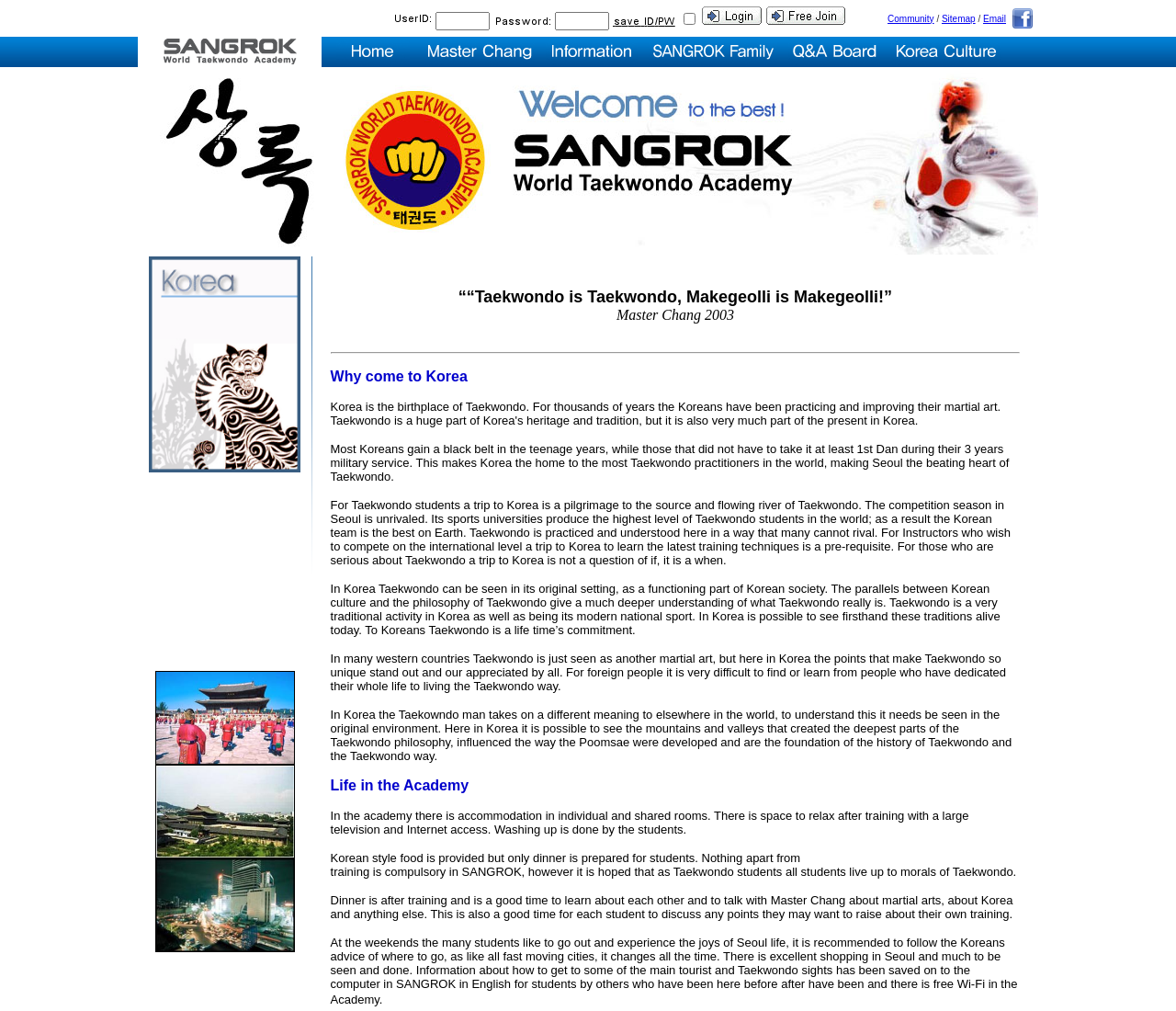Use one word or a short phrase to answer the question provided: 
What is the atmosphere like during dinner in the academy?

Good time to discuss training